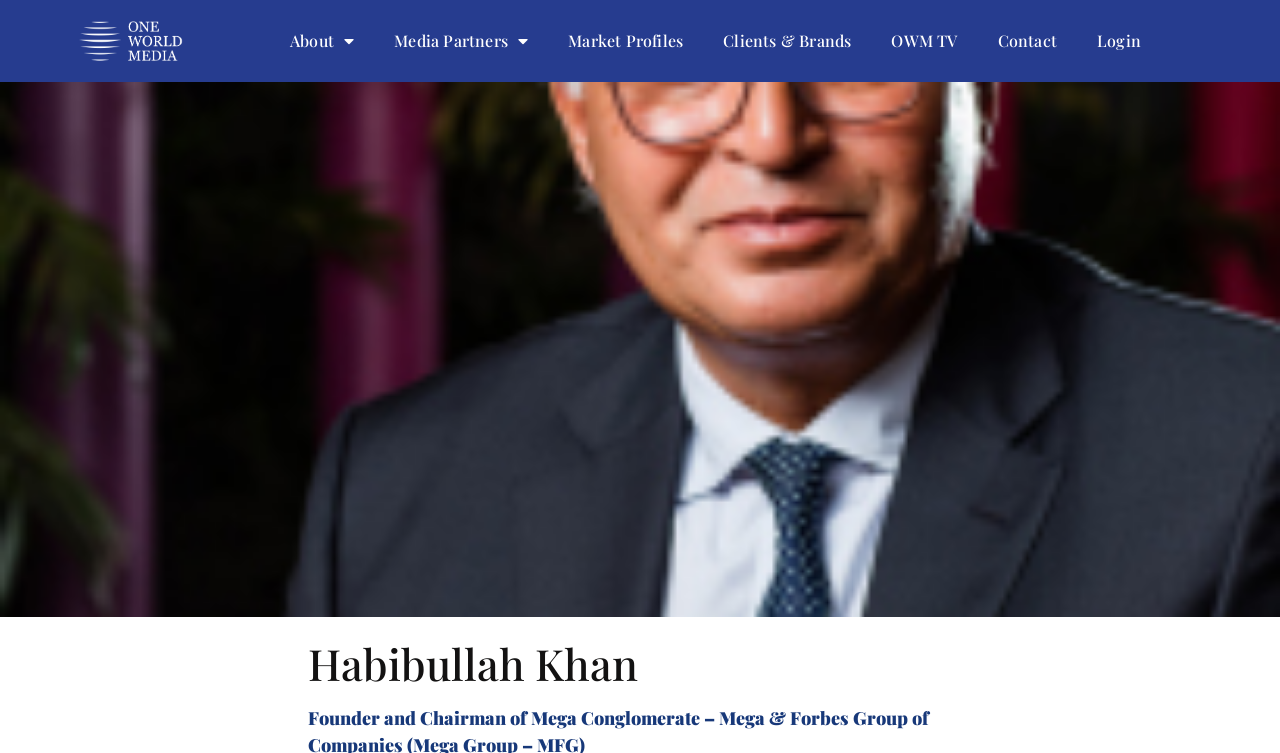Can you give a comprehensive explanation to the question given the content of the image?
Is there a login feature on the webpage?

I found a link element with the text 'Login' in the top menu section of the webpage, which suggests that there is a login feature available.